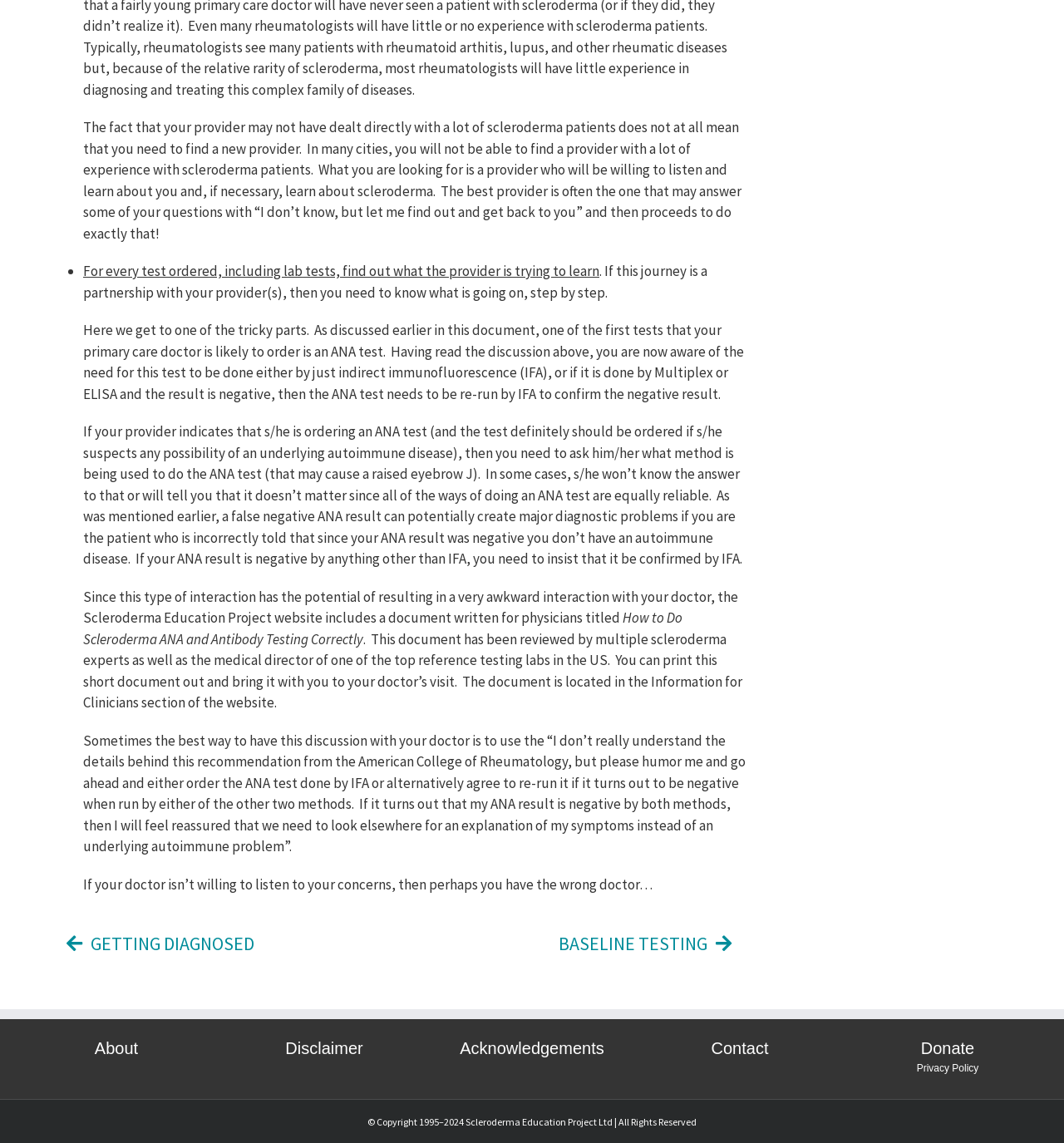Please give the bounding box coordinates of the area that should be clicked to fulfill the following instruction: "Go to Twitter". The coordinates should be in the format of four float numbers from 0 to 1, i.e., [left, top, right, bottom].

None